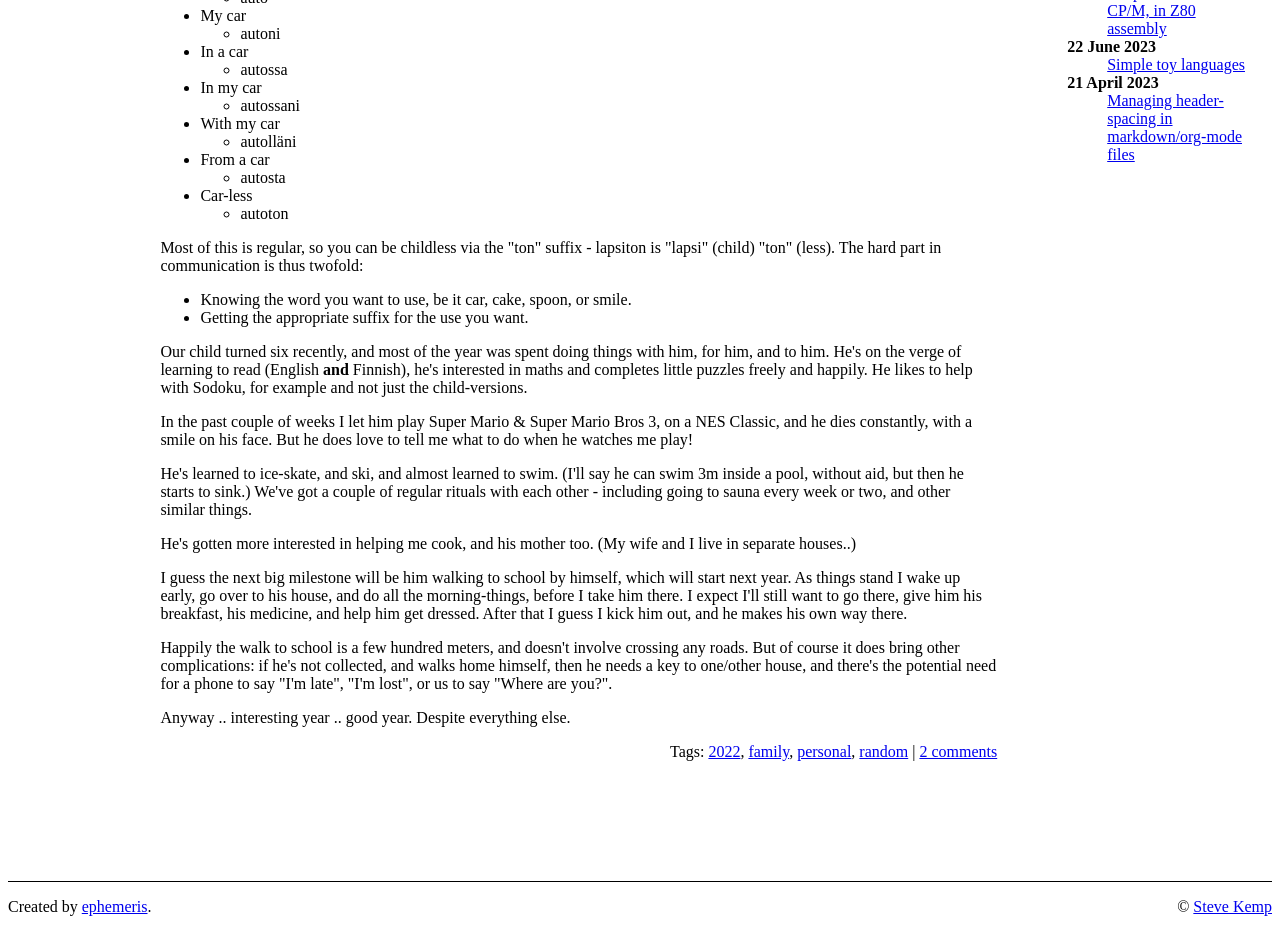Provide the bounding box coordinates of the UI element this sentence describes: "Managing header-spacing in markdown/org-mode files".

[0.865, 0.099, 0.97, 0.175]